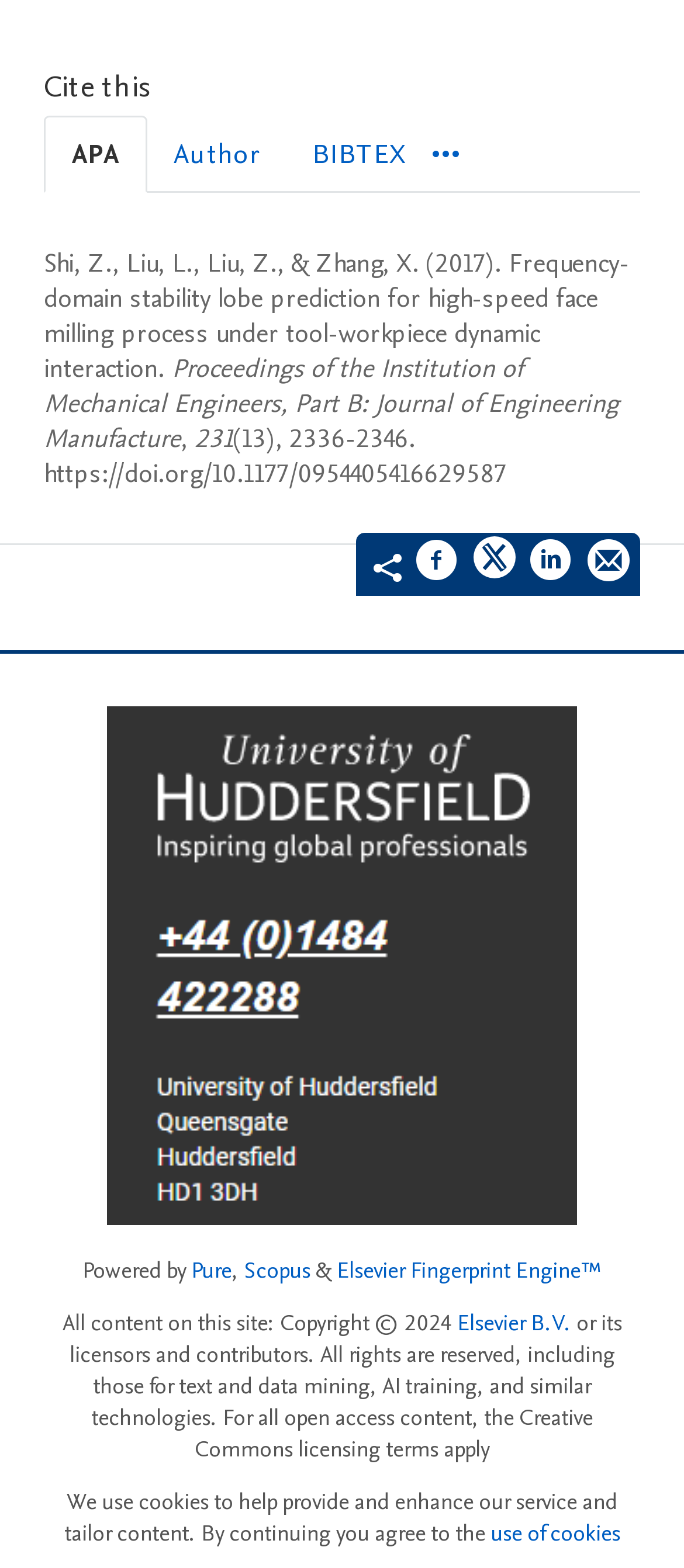Please provide the bounding box coordinates for the element that needs to be clicked to perform the following instruction: "Share by email". The coordinates should be given as four float numbers between 0 and 1, i.e., [left, top, right, bottom].

[0.859, 0.343, 0.921, 0.378]